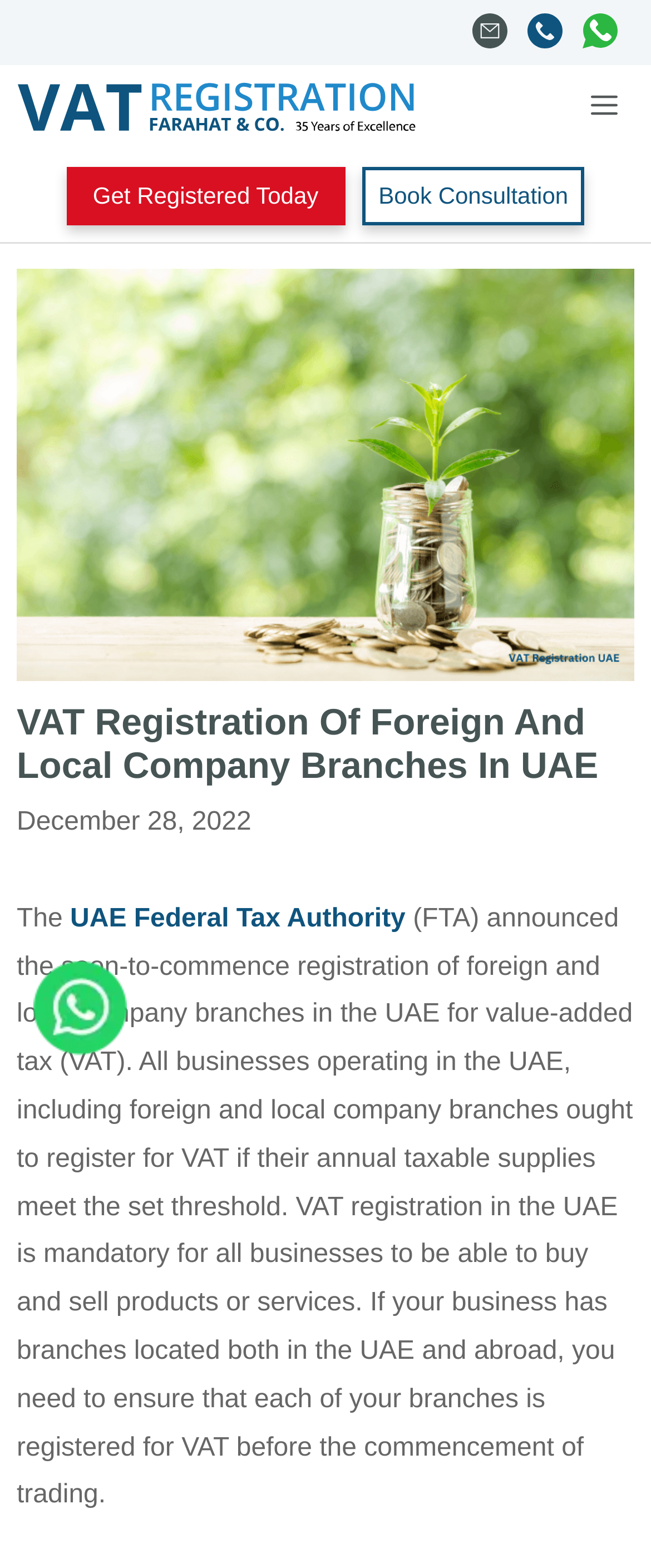When was the VAT registration announcement made?
Please provide a comprehensive and detailed answer to the question.

The webpage displays a timestamp of December 28, 2022, which suggests that the announcement about VAT registration was made on this date.